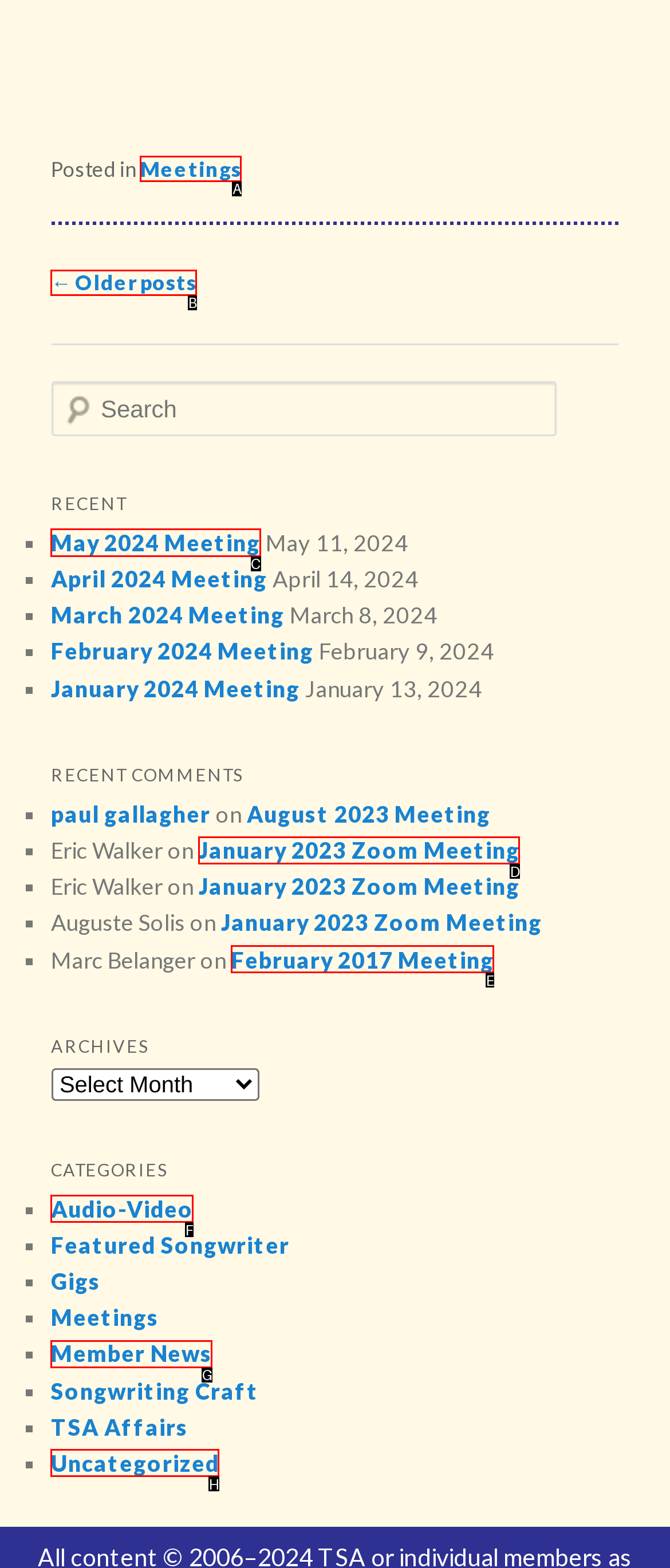Identify the HTML element to click to execute this task: Go to May 2024 Meeting Respond with the letter corresponding to the proper option.

C